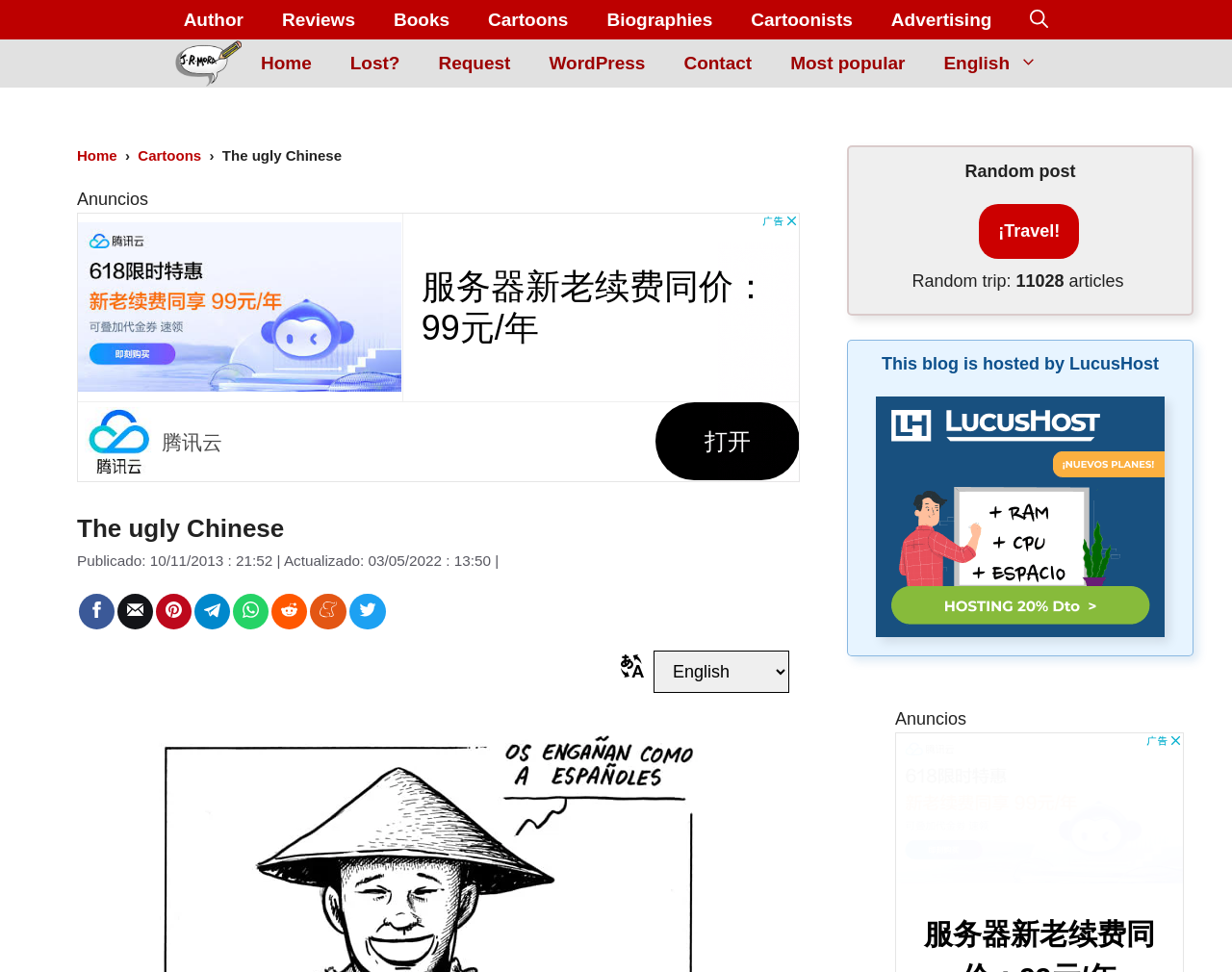Please identify the primary heading of the webpage and give its text content.

The ugly Chinese